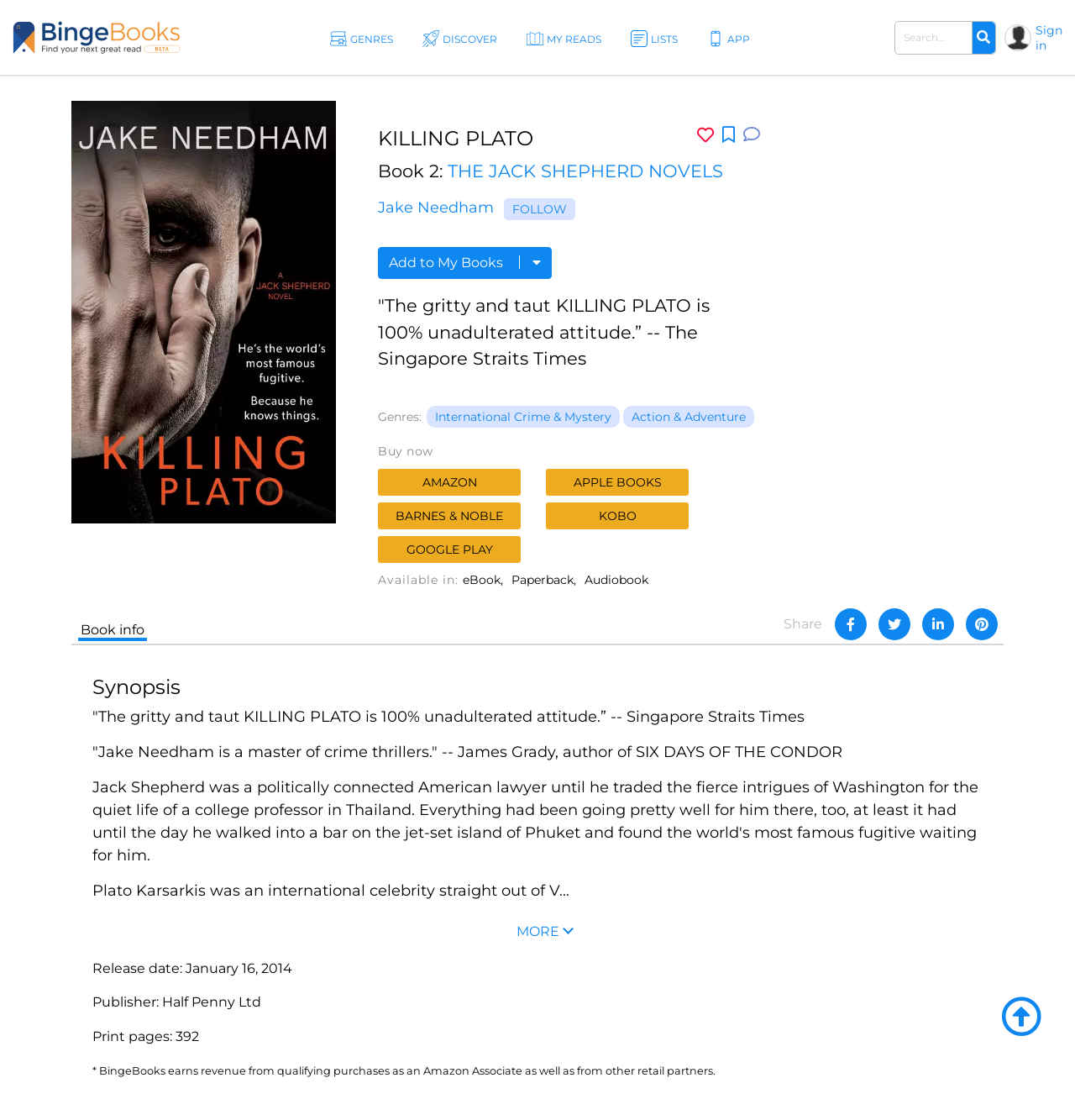Answer the question briefly using a single word or phrase: 
What is the release date of the book?

January 16, 2014